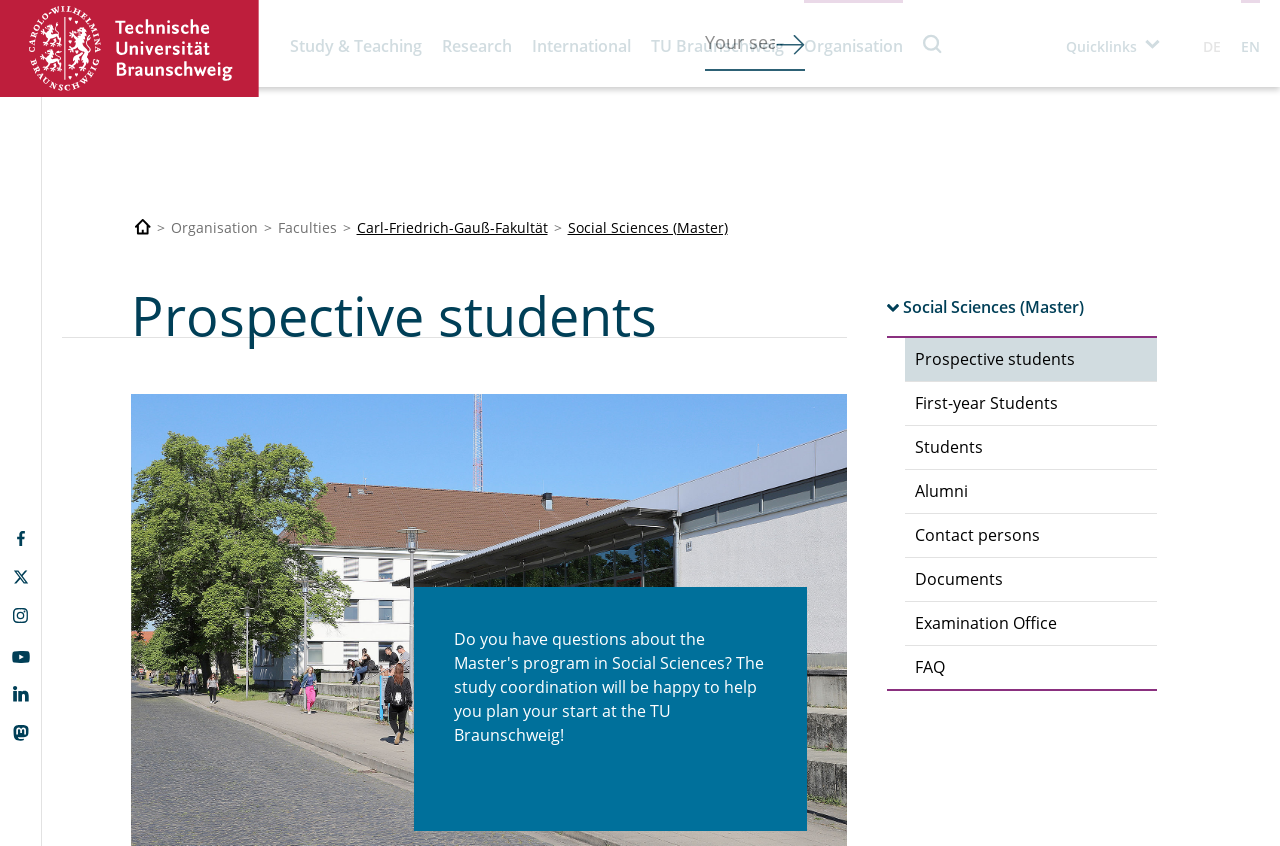Use a single word or phrase to answer the question: What is the name of the faculty?

Carl-Friedrich-Gauß-Fakultät